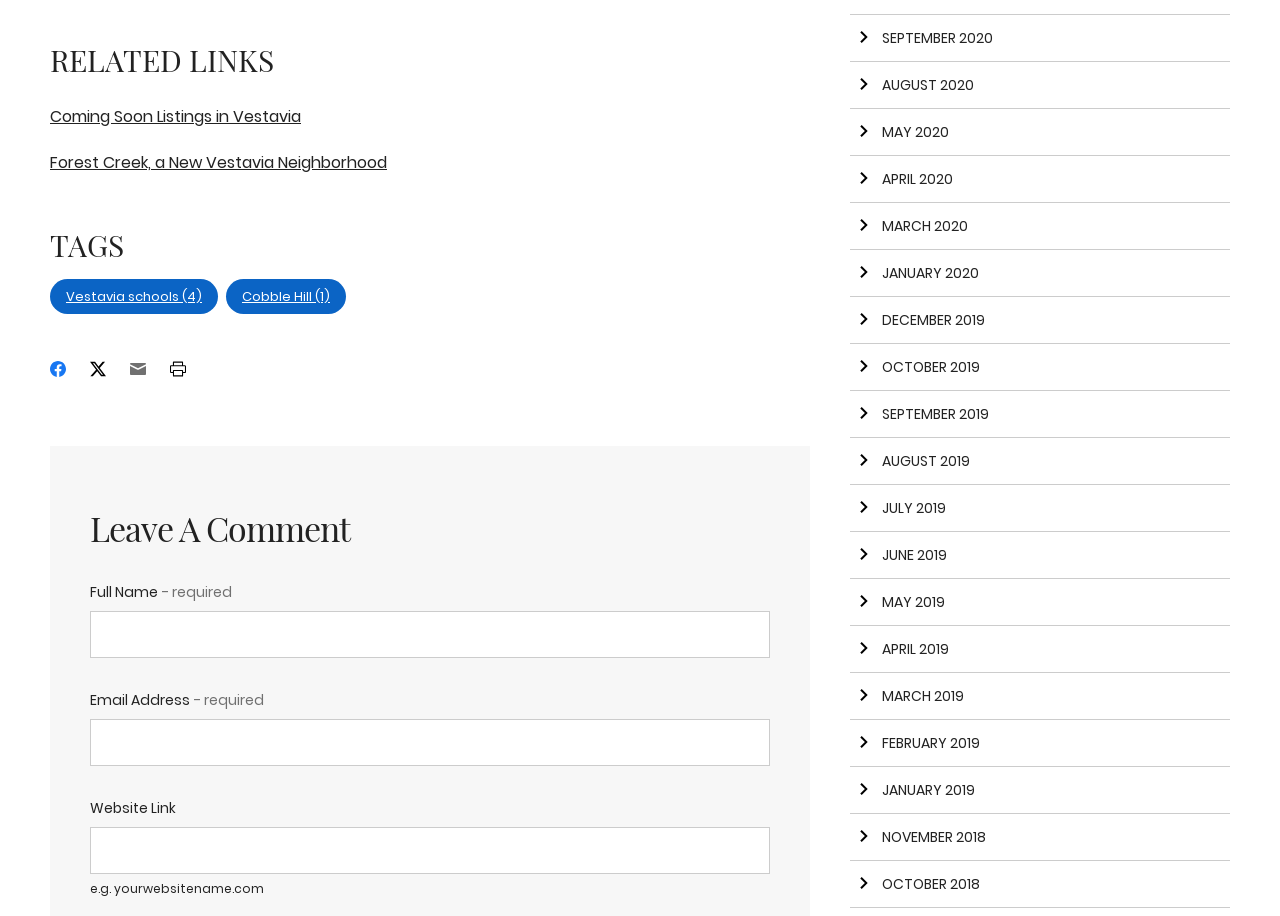Analyze the image and provide a detailed answer to the question: What are the months available for archives?

I found a series of links with arrow right images and month-year text, which appear to be archives of the webpage. The months range from September 2020 to November 2018.